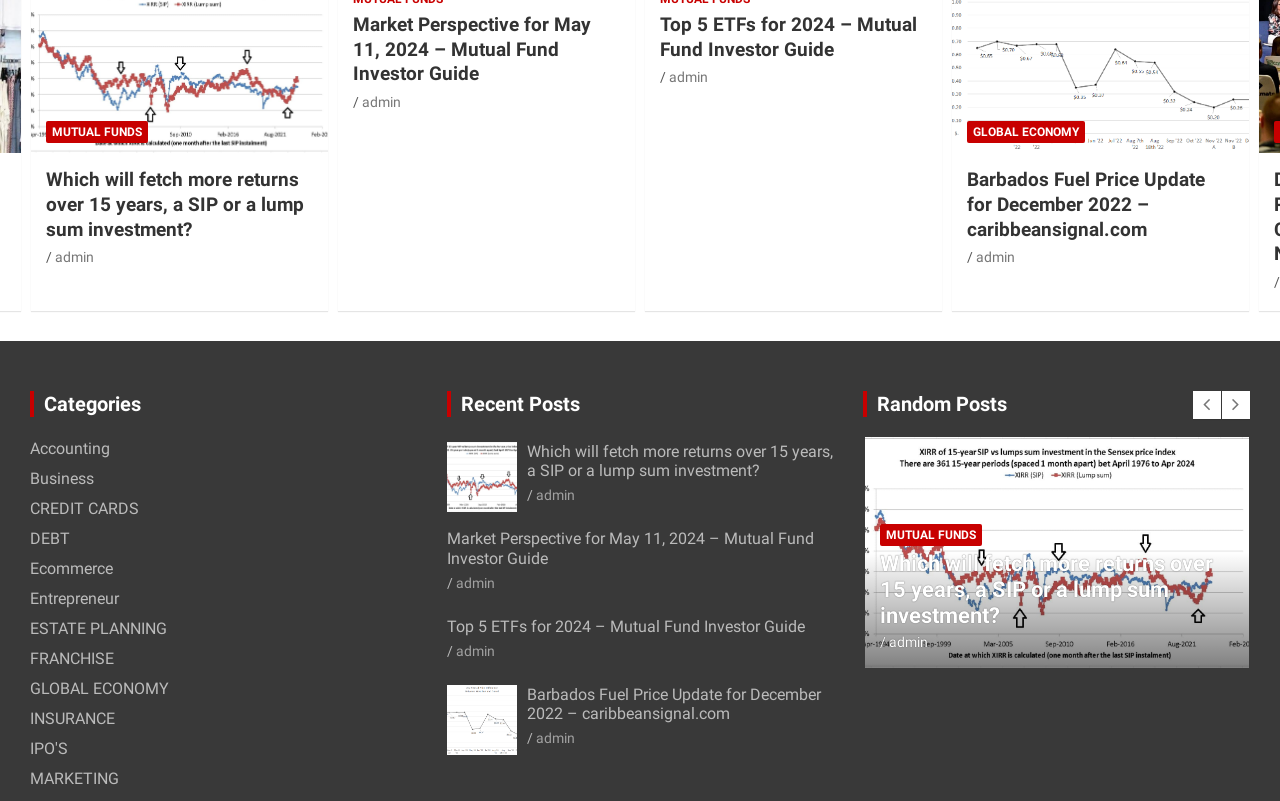Bounding box coordinates are given in the format (top-left x, top-left y, bottom-right x, bottom-right y). All values should be floating point numbers between 0 and 1. Provide the bounding box coordinate for the UI element described as: admin

[0.418, 0.244, 0.449, 0.264]